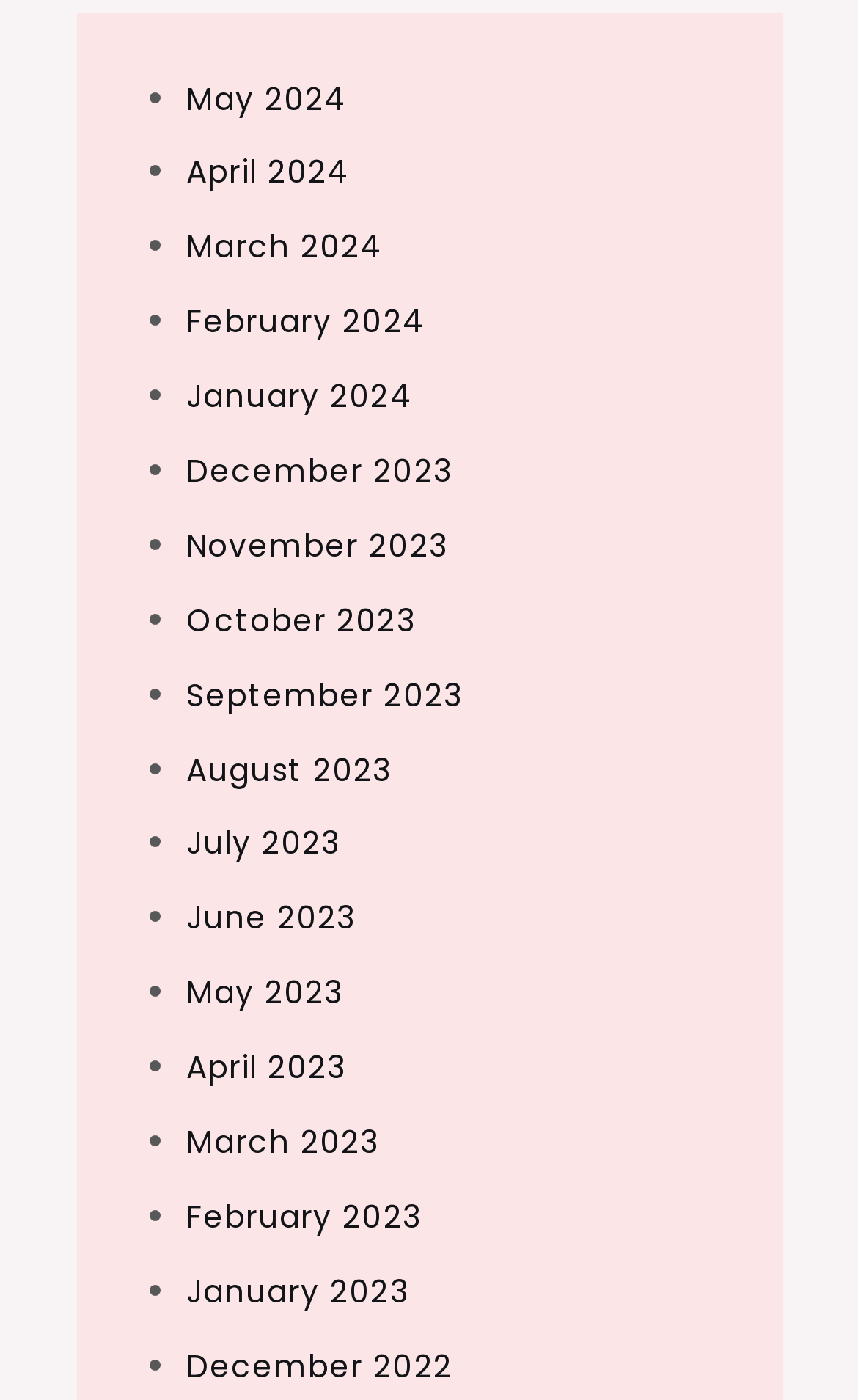Respond with a single word or phrase for the following question: 
How many months are listed?

24